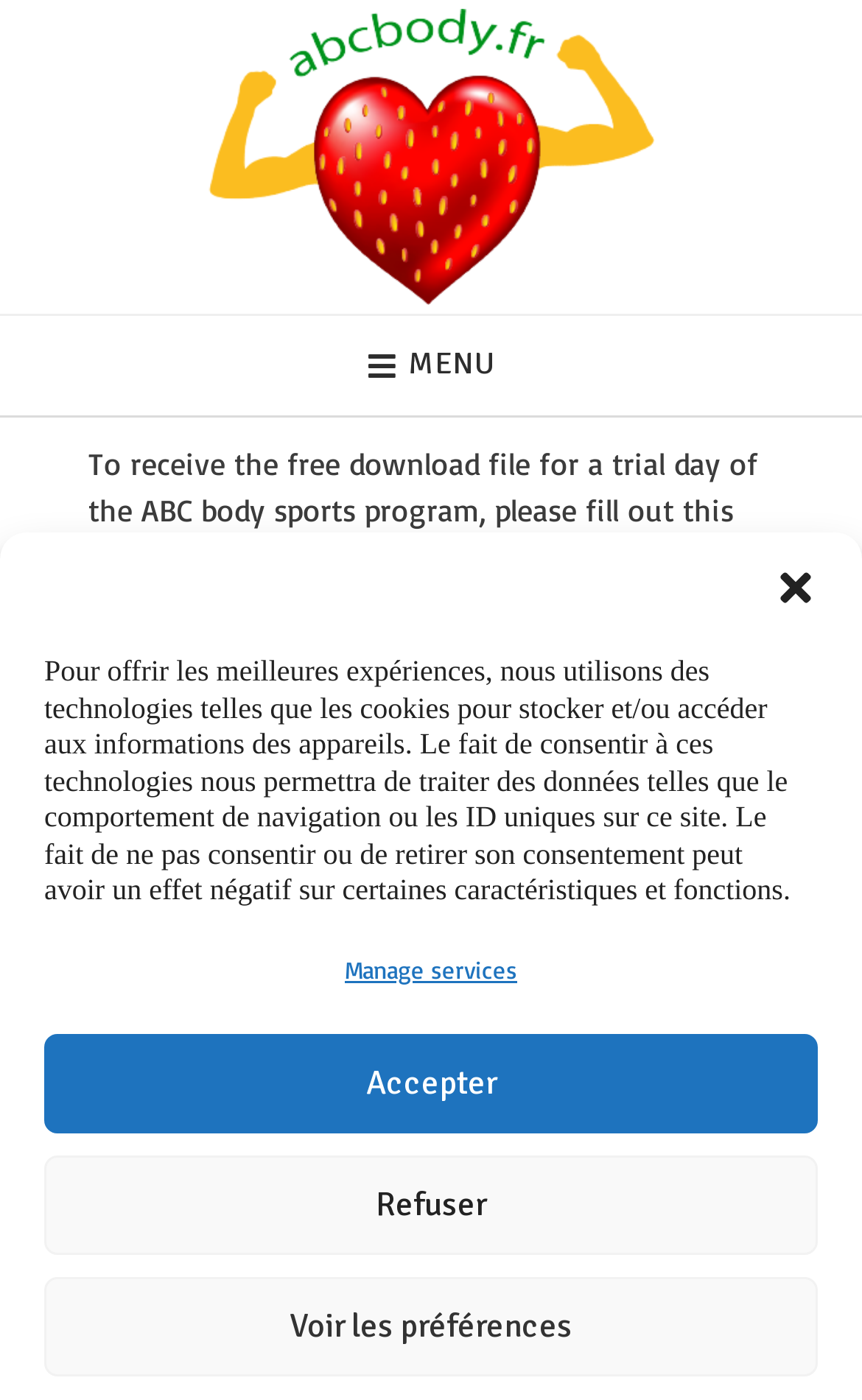Given the content of the image, can you provide a detailed answer to the question?
What is the name of the person who wrote the message?

The static text 'Amanda' is located at the bottom of the page, suggesting that it is the name of the person who wrote the message.